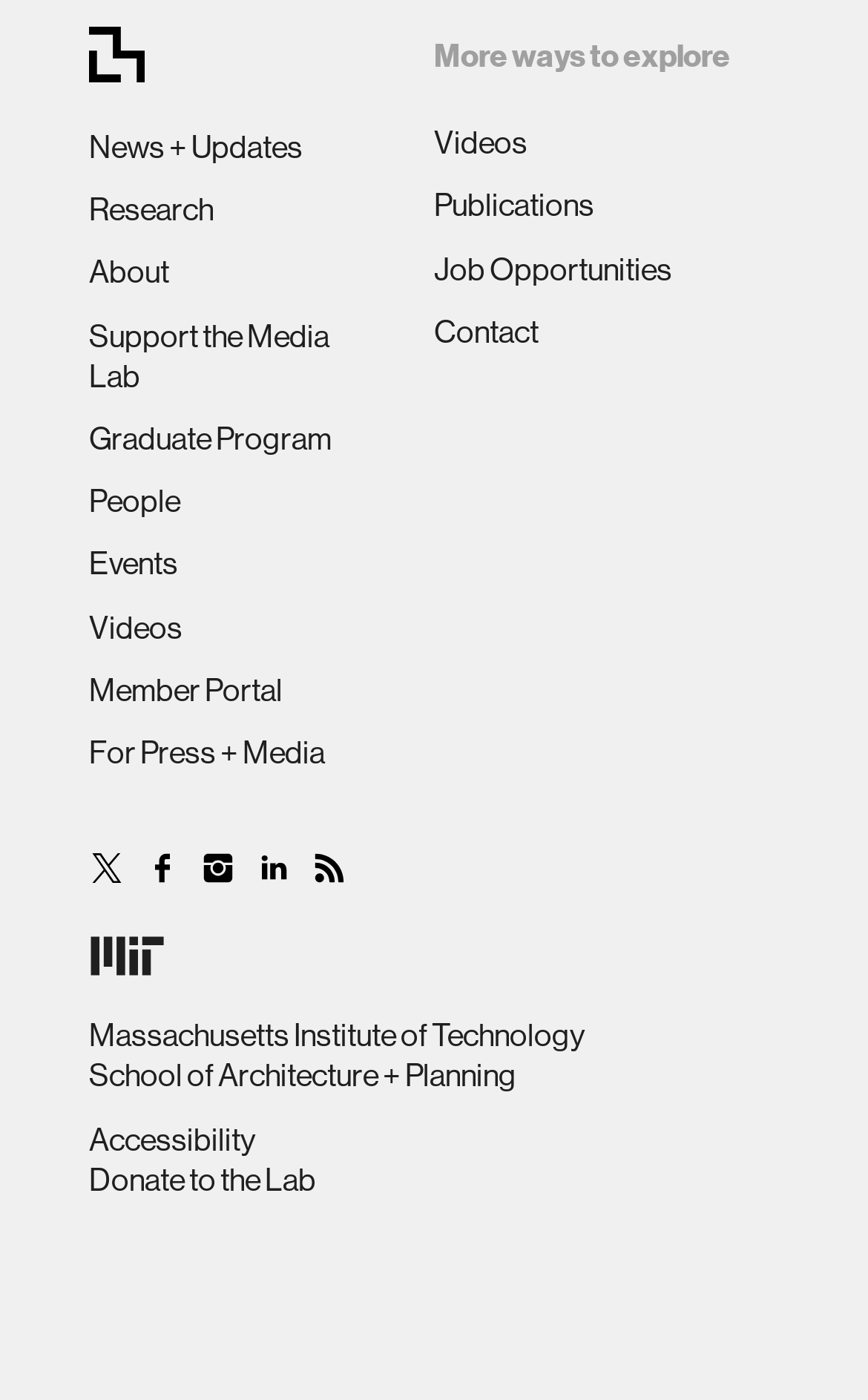How many image links are there in the bottom section?
Using the details shown in the screenshot, provide a comprehensive answer to the question.

In the bottom section of the webpage, there are five image links arranged horizontally. Each image link has a unique bounding box coordinate, indicating that they are separate elements.